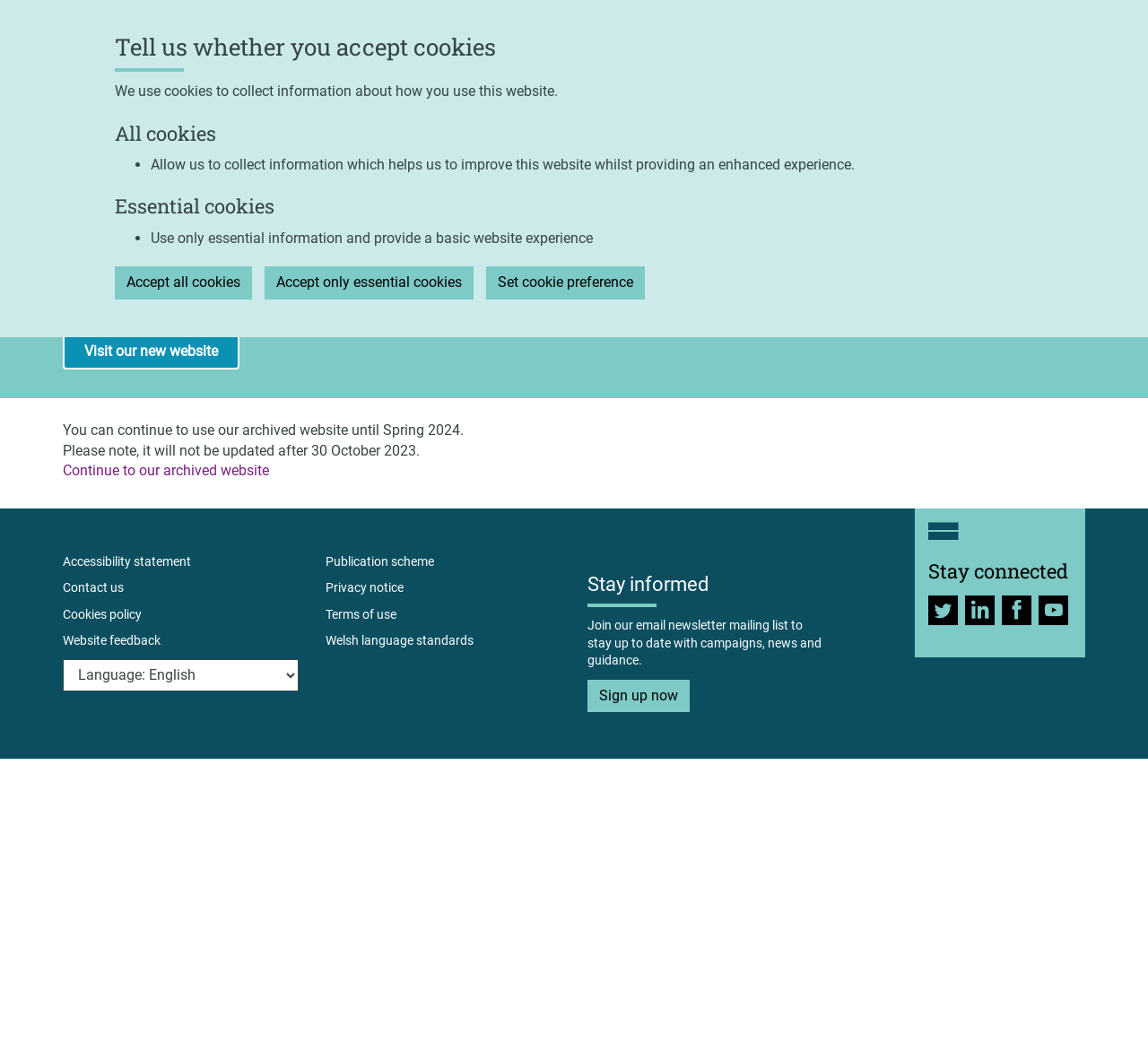Answer the question using only one word or a concise phrase: What is the purpose of the 'Stay informed' section?

To stay up to date with campaigns, news and guidance